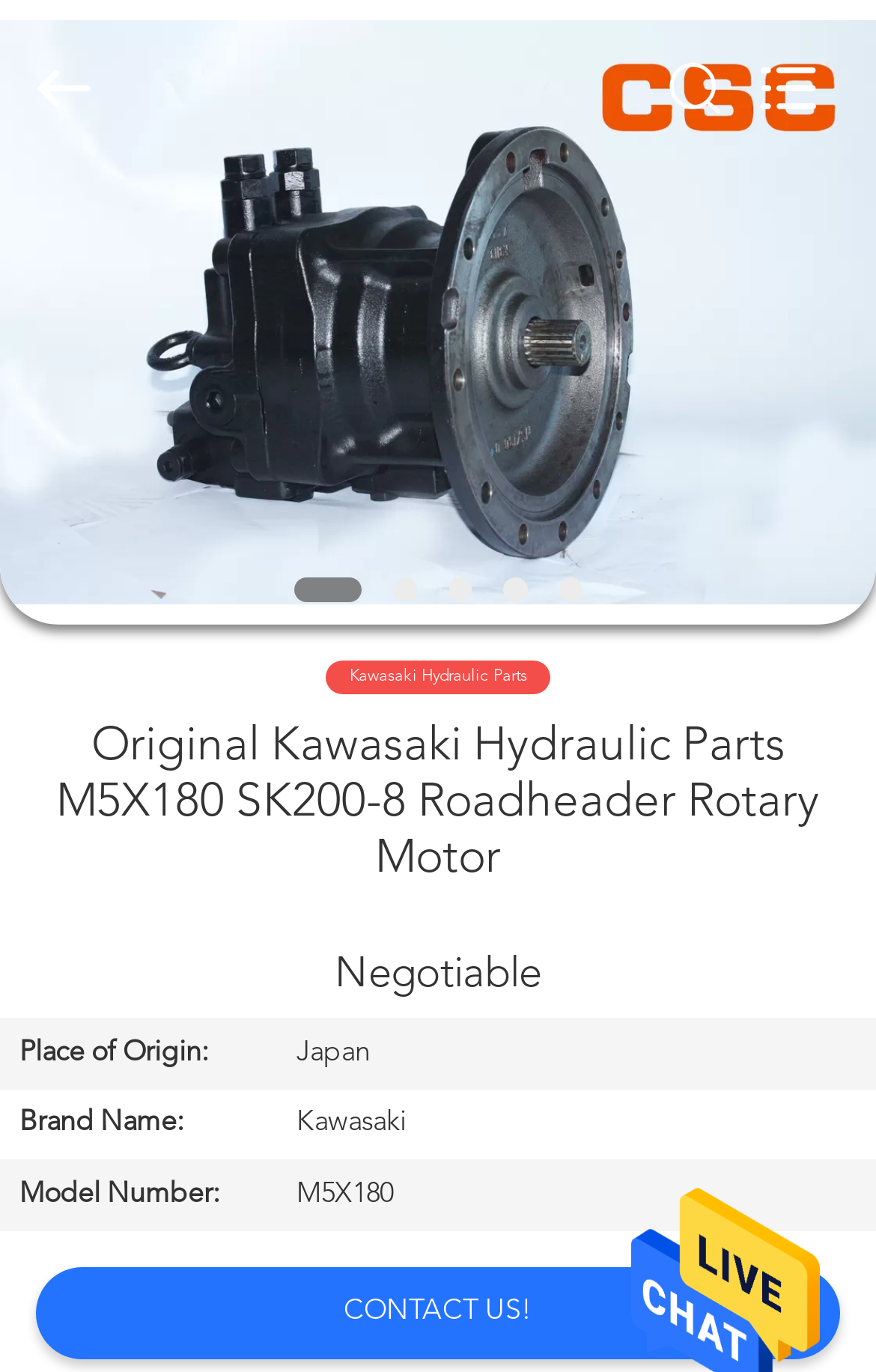Find the bounding box coordinates for the element described here: "Contact Us".

[0.0, 0.737, 0.305, 0.827]